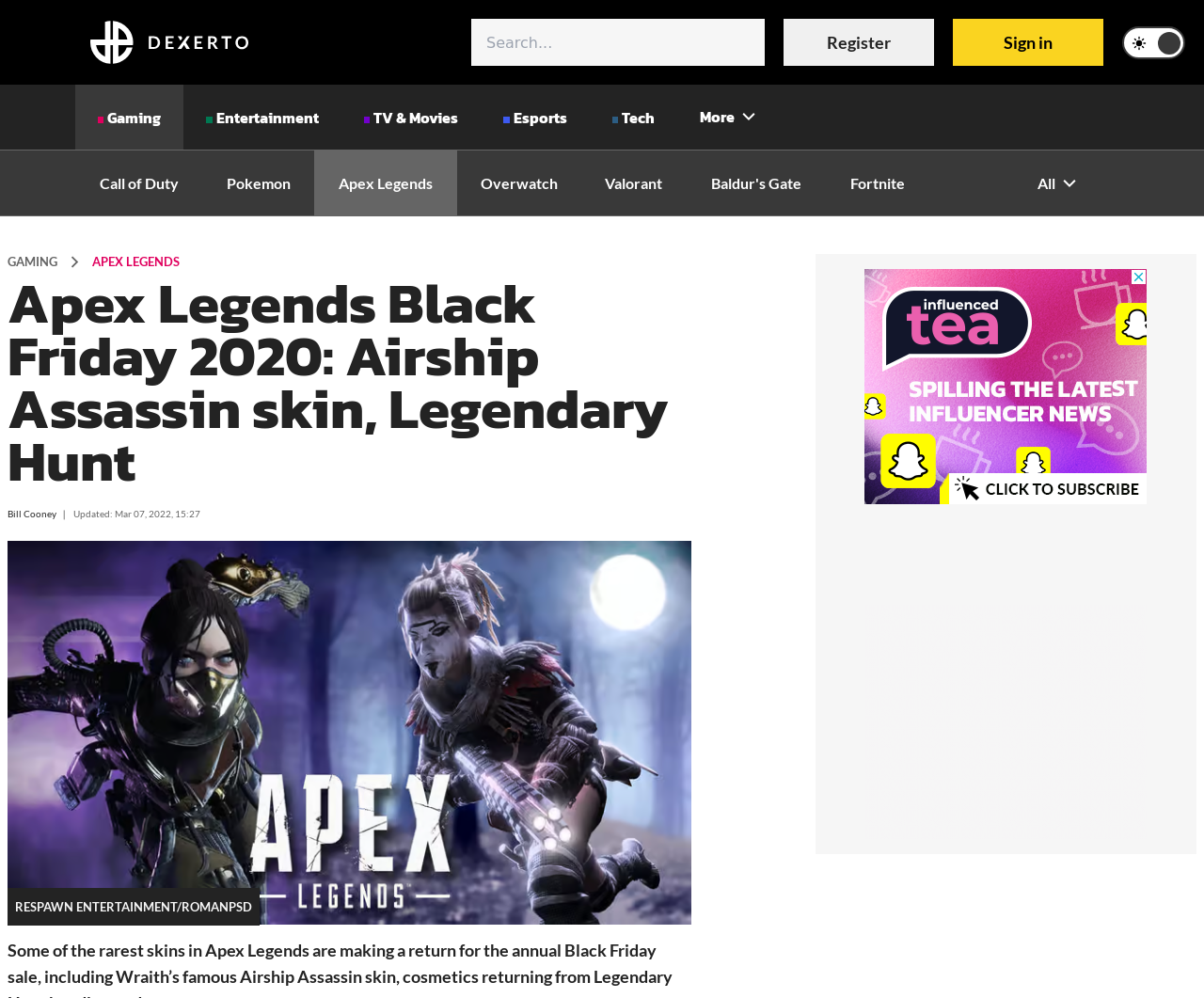Determine the bounding box coordinates of the clickable region to execute the instruction: "Click the Register button". The coordinates should be four float numbers between 0 and 1, denoted as [left, top, right, bottom].

[0.651, 0.019, 0.776, 0.066]